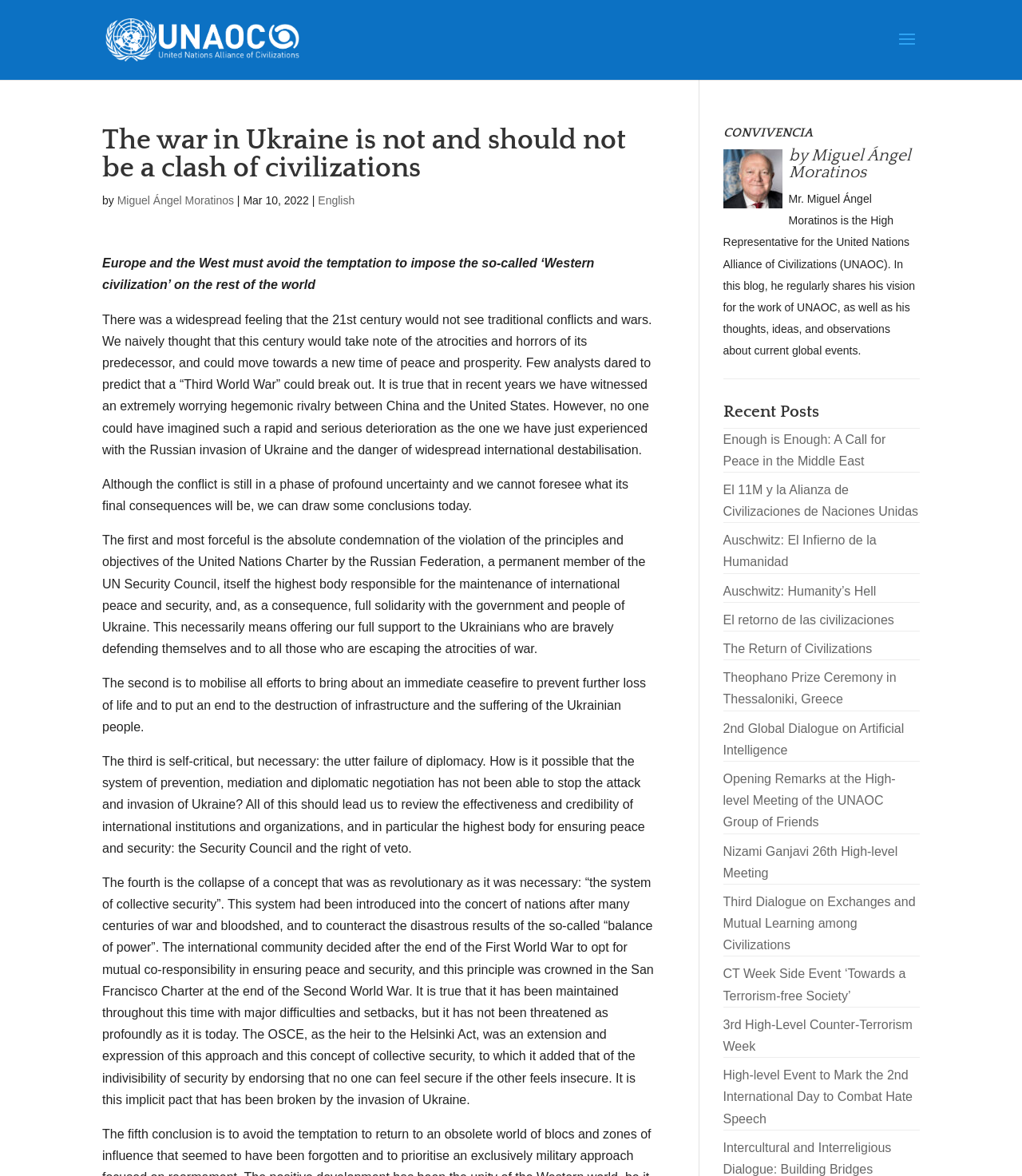Given the following UI element description: "El retorno de las civilizaciones", find the bounding box coordinates in the webpage screenshot.

[0.707, 0.521, 0.875, 0.533]